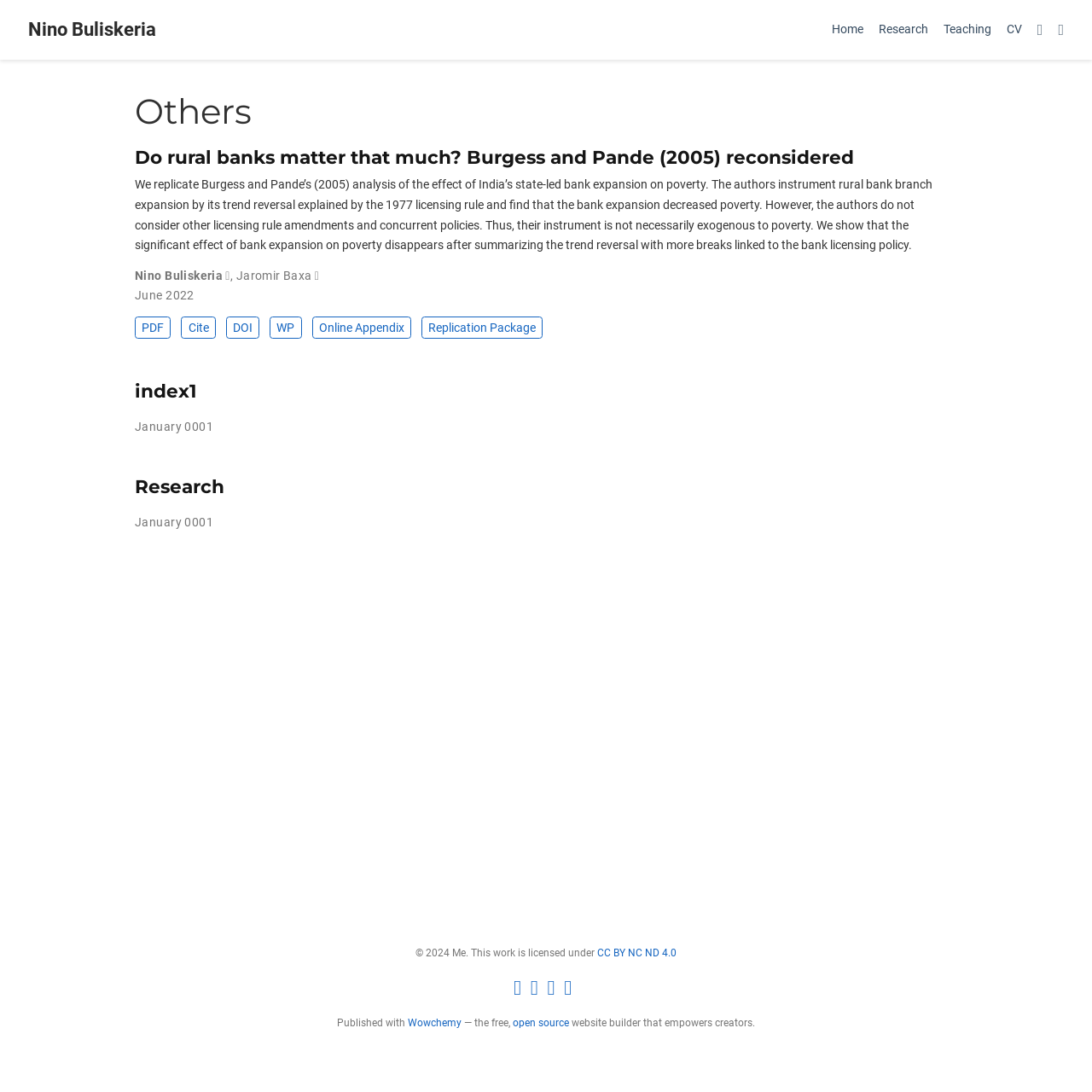Can you show the bounding box coordinates of the region to click on to complete the task described in the instruction: "View the research paper 'Do rural banks matter that much? Burgess and Pande (2005) reconsidered'"?

[0.123, 0.134, 0.782, 0.154]